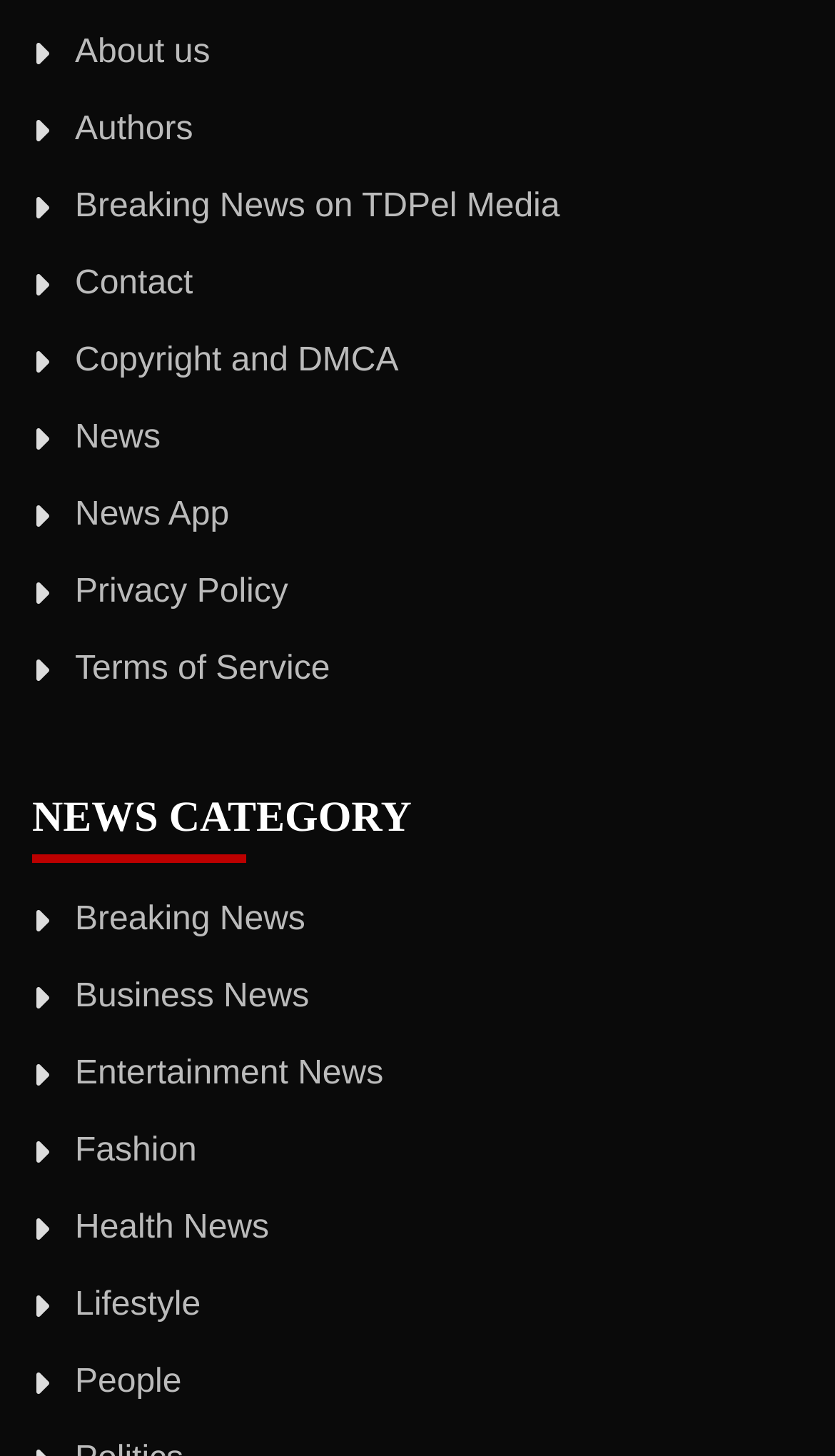Can you show the bounding box coordinates of the region to click on to complete the task described in the instruction: "visit people news page"?

[0.09, 0.937, 0.218, 0.962]